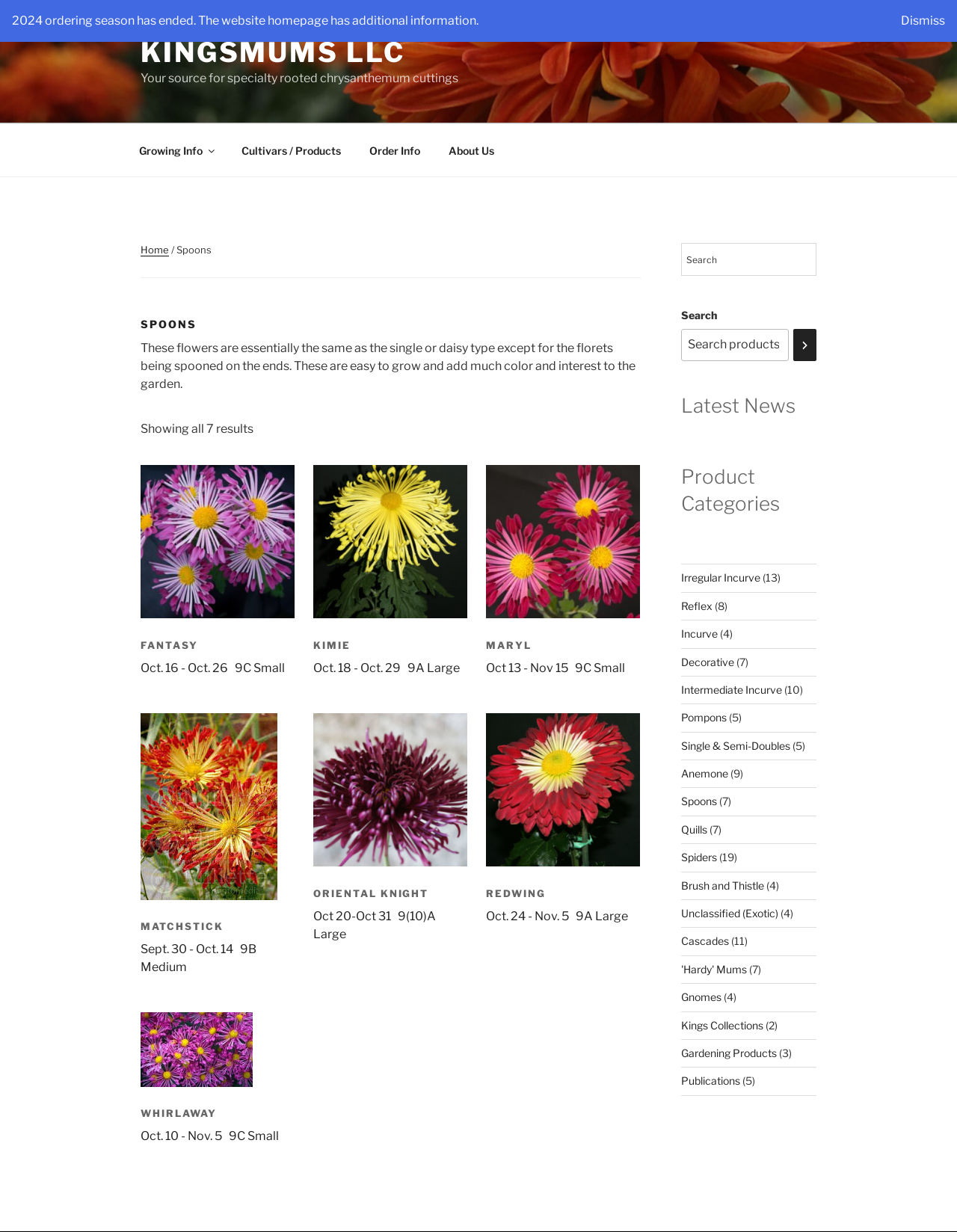Please determine the bounding box coordinates for the element that should be clicked to follow these instructions: "Search for products".

[0.712, 0.197, 0.853, 0.224]